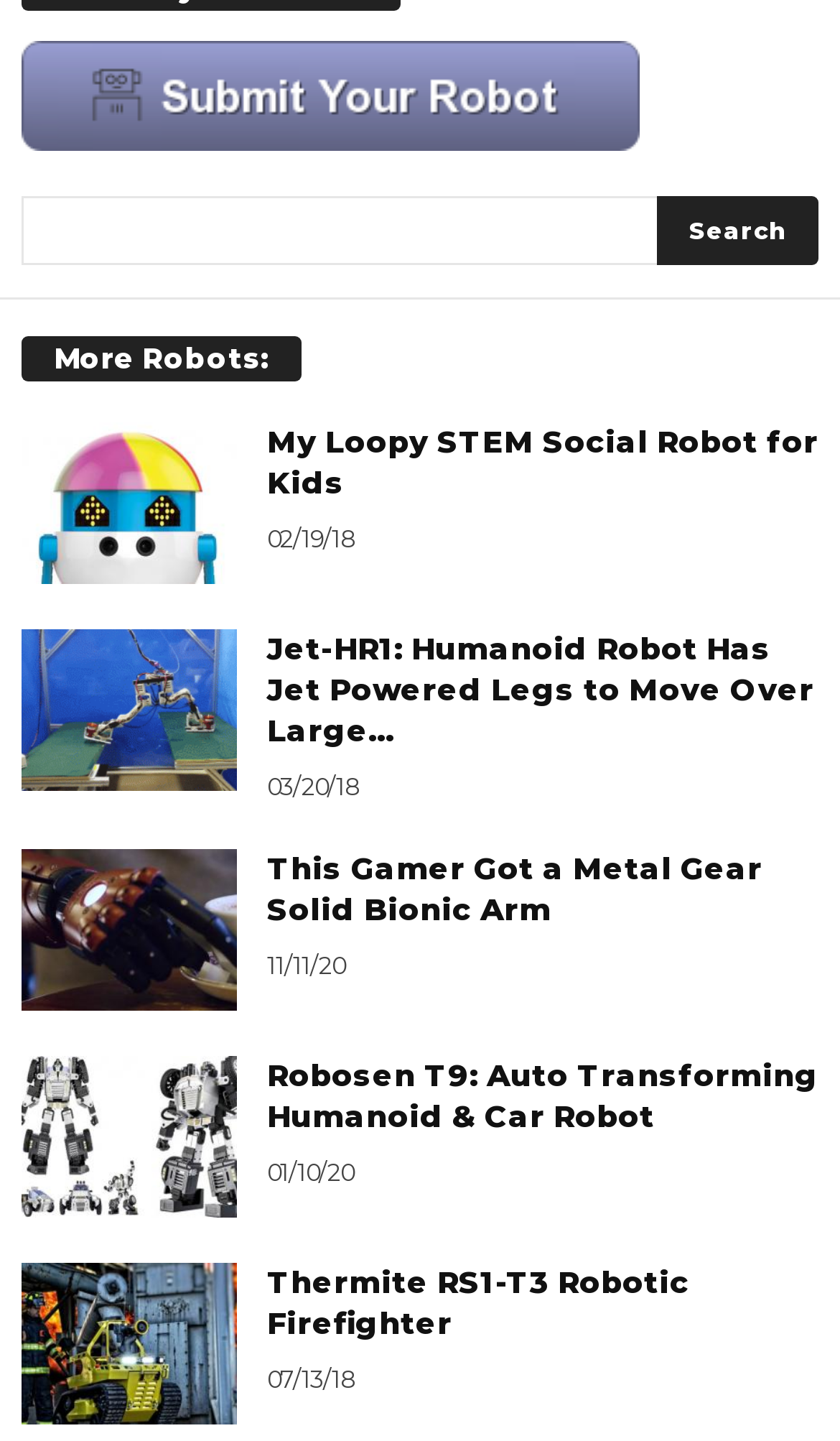Determine the bounding box coordinates of the section to be clicked to follow the instruction: "Explore Robosen T9: Auto Transforming Humanoid & Car Robot". The coordinates should be given as four float numbers between 0 and 1, formatted as [left, top, right, bottom].

[0.026, 0.628, 0.282, 0.74]